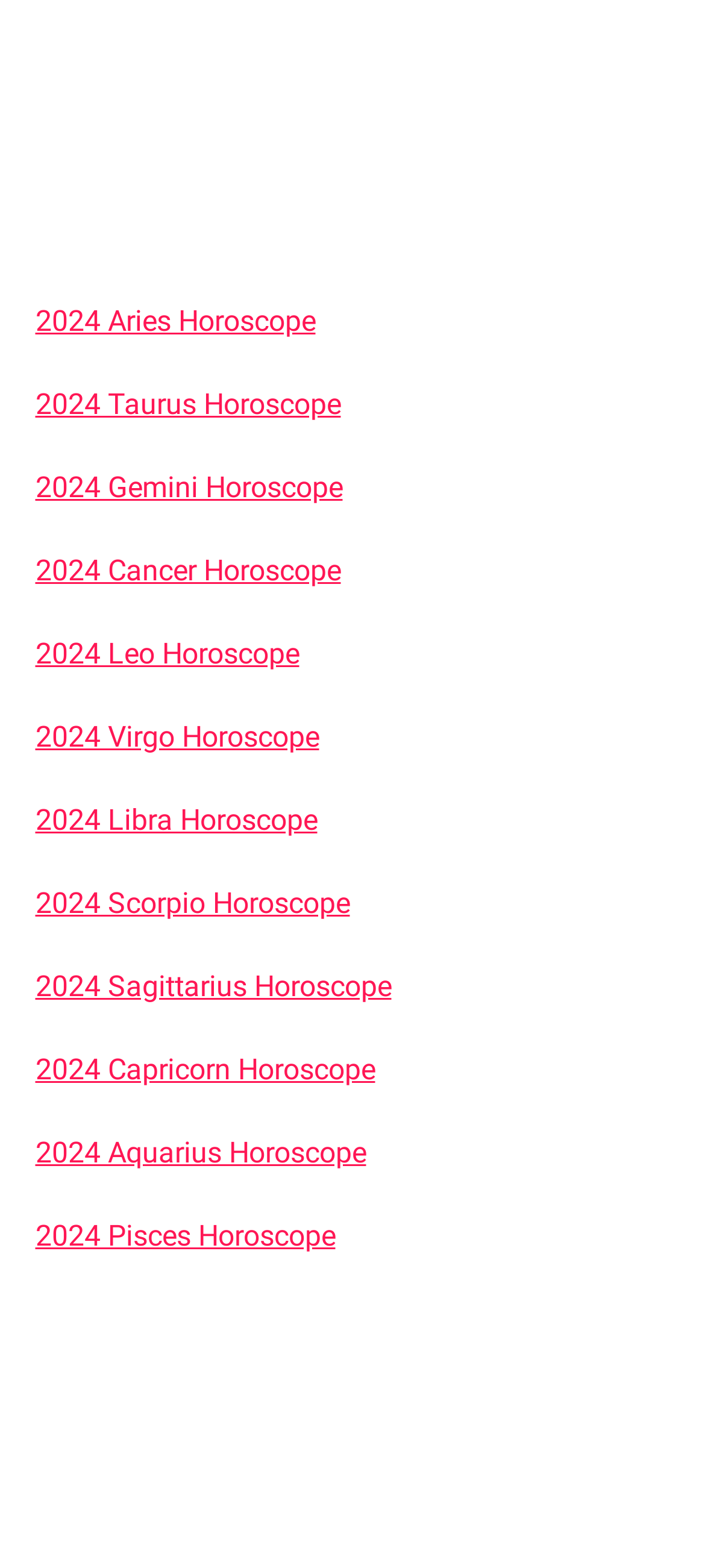Locate the bounding box coordinates of the segment that needs to be clicked to meet this instruction: "Switch language".

None